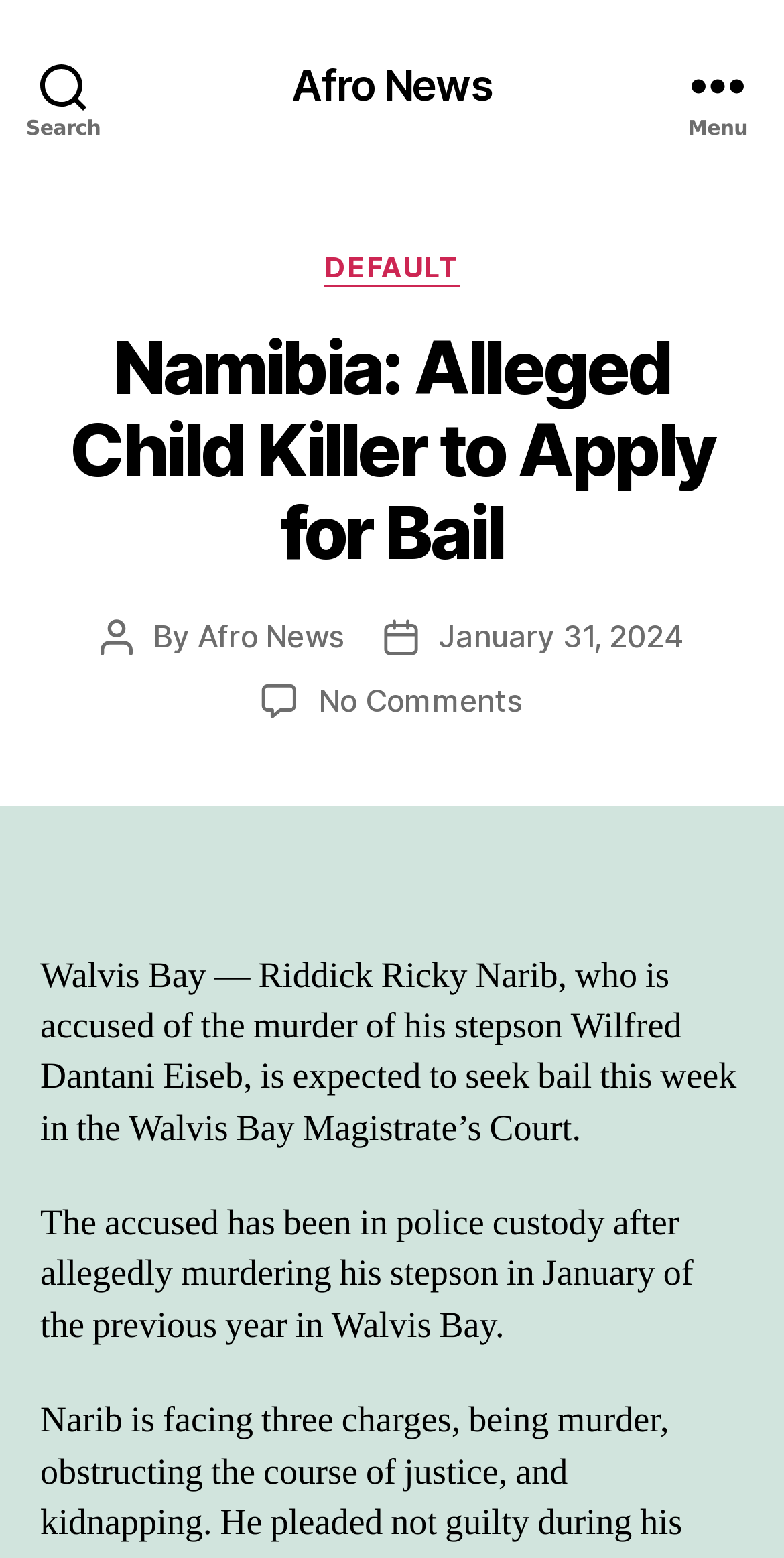Locate the bounding box coordinates of the clickable region to complete the following instruction: "Check Oxymetholone 50mg price."

None